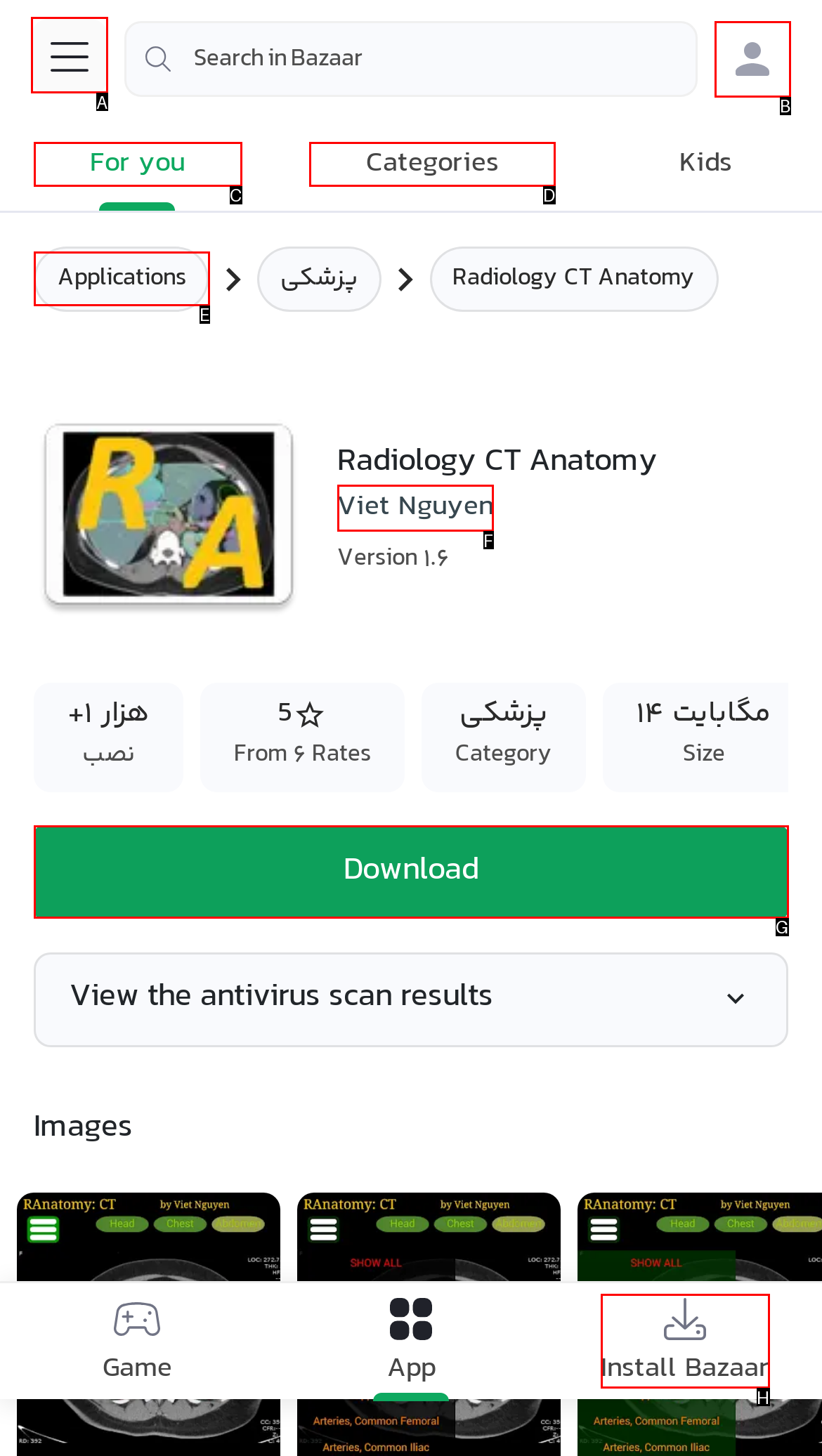Select the letter of the UI element that matches this task: Click the main menu button
Provide the answer as the letter of the correct choice.

A